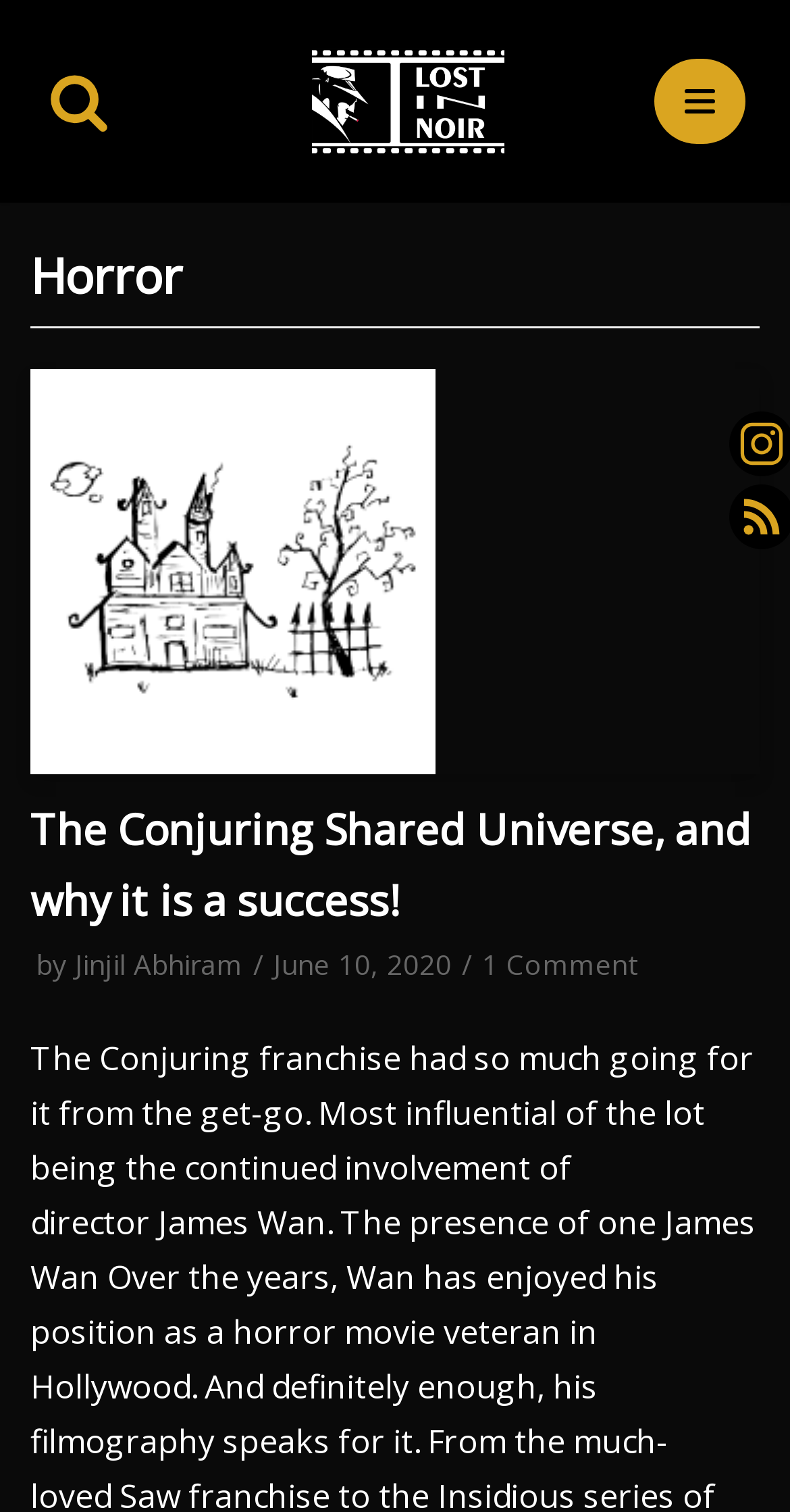Find the bounding box coordinates for the area that should be clicked to accomplish the instruction: "Follow on social media".

None